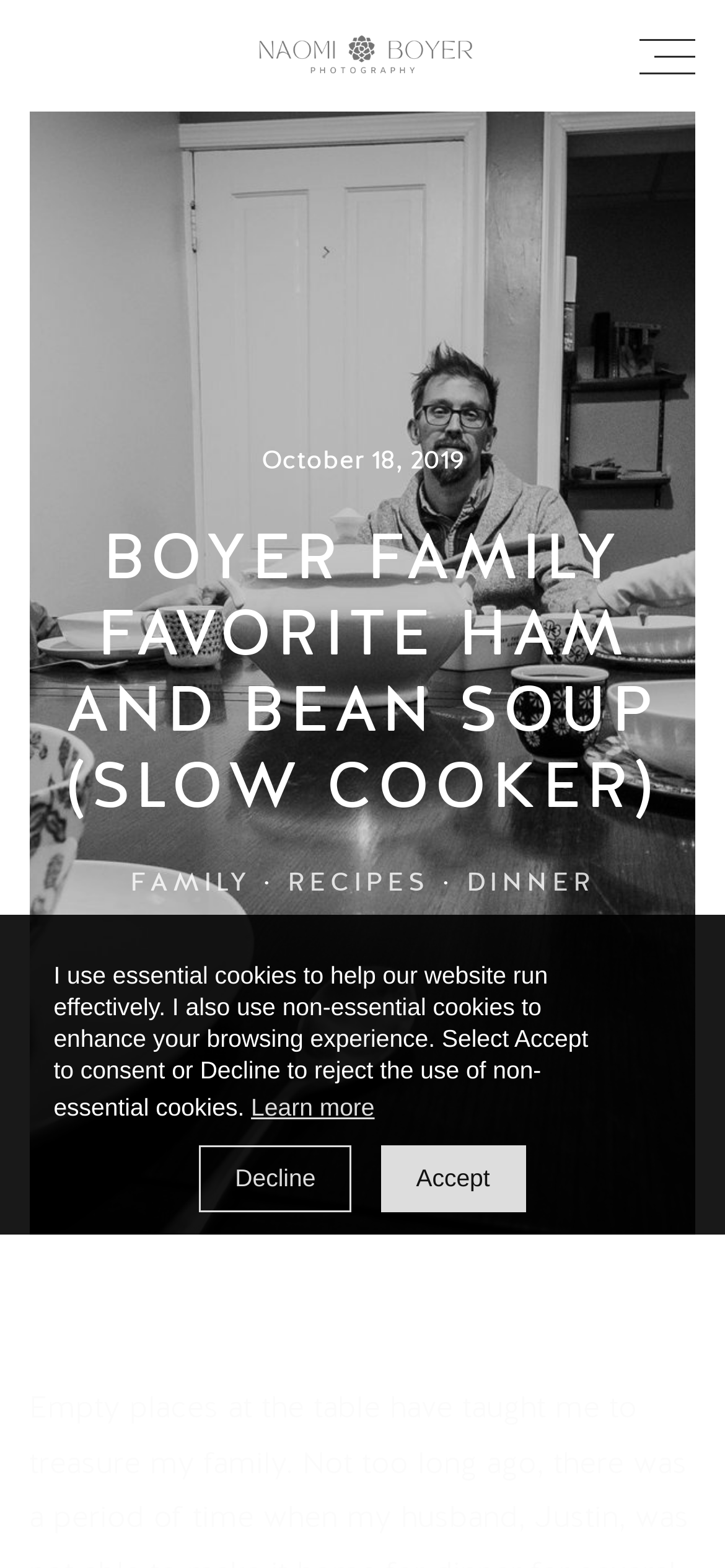Extract the main heading text from the webpage.

BOYER FAMILY FAVORITE HAM AND BEAN SOUP (SLOW COOKER)